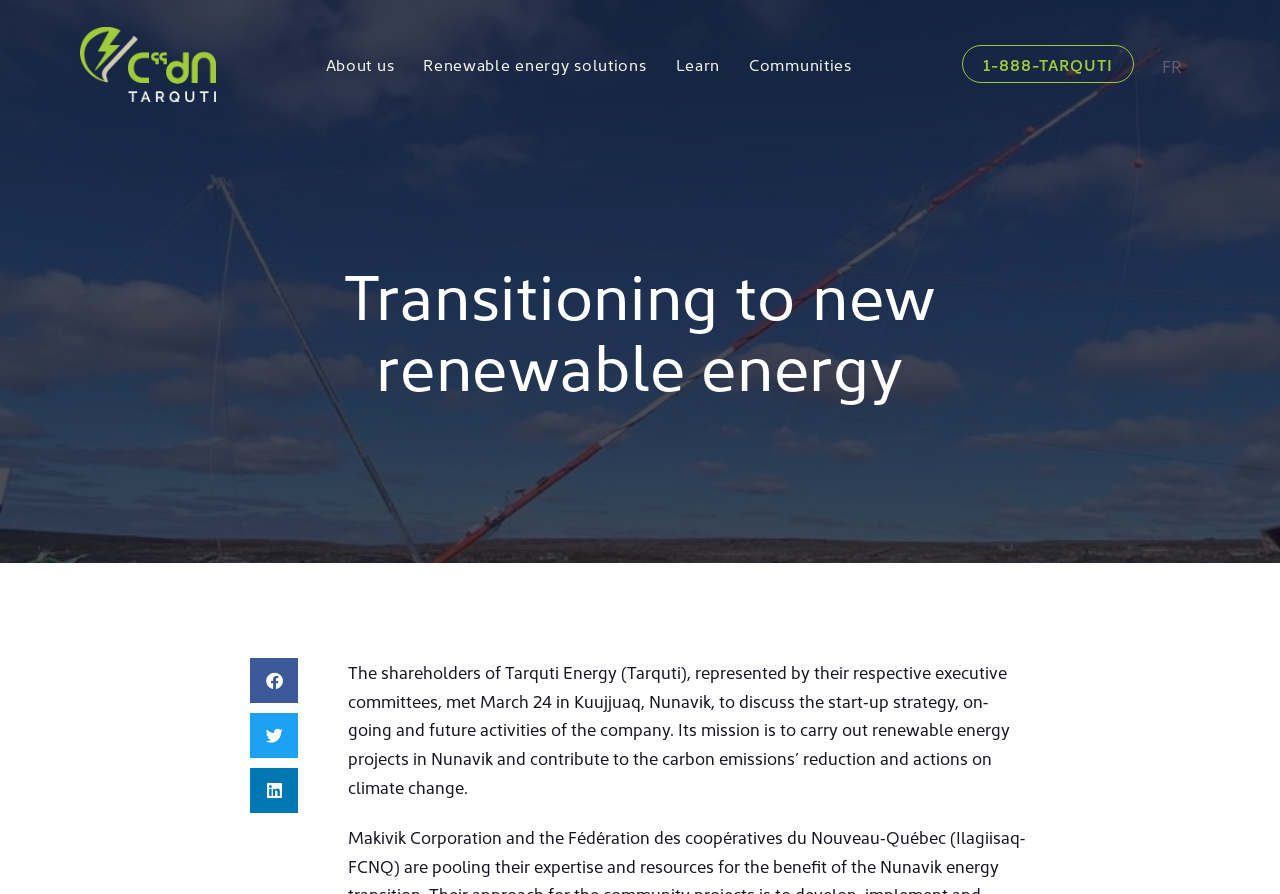Where did the shareholders meet?
Provide a detailed and well-explained answer to the question.

According to the text on the webpage, the shareholders of Tarquti Energy met on March 24 in Kuujjuaq, Nunavik, to discuss the start‐up strategy, on‐going and future activities of the company.